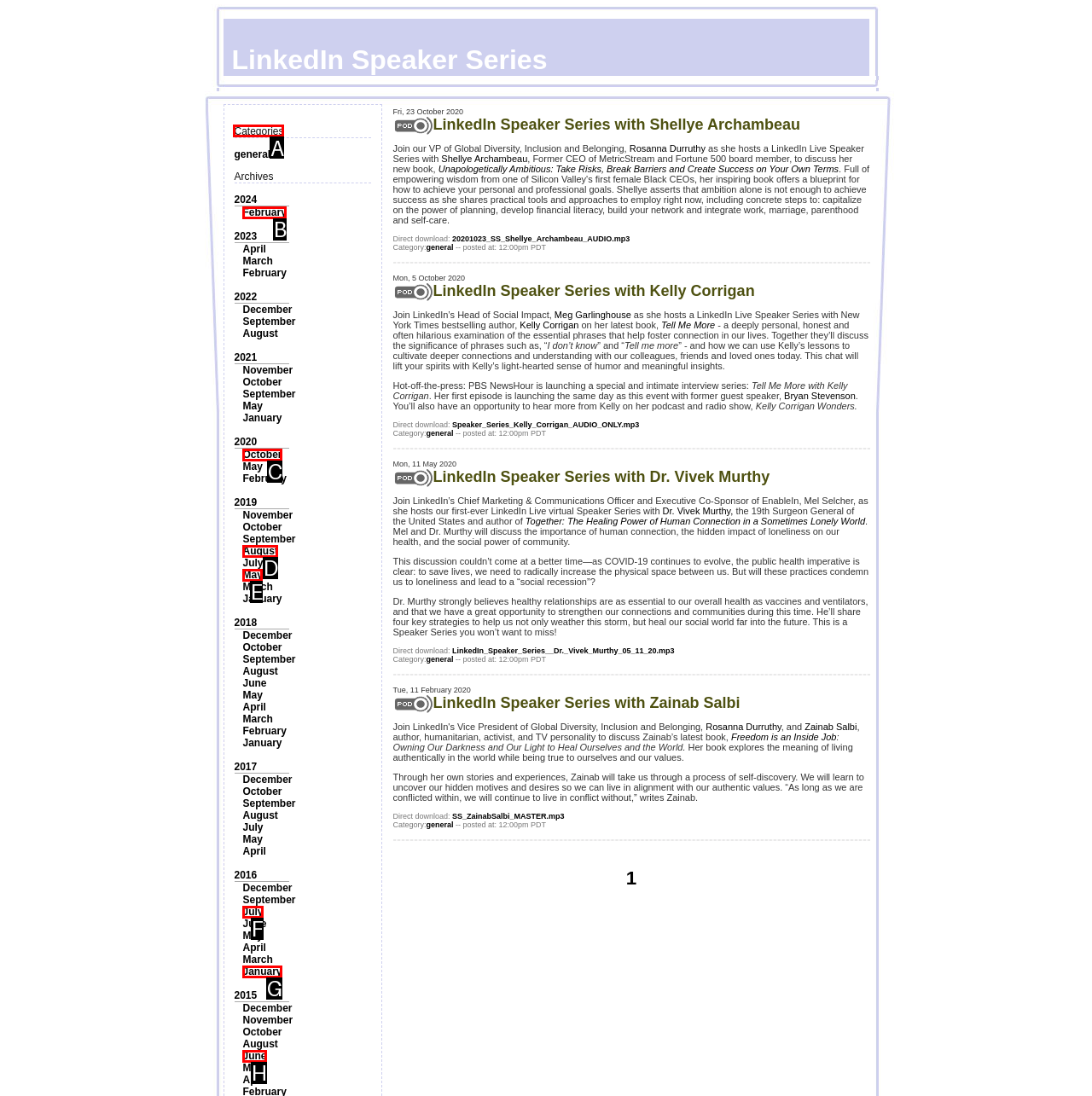Identify which HTML element to click to fulfill the following task: Read about the 'Categories'. Provide your response using the letter of the correct choice.

A